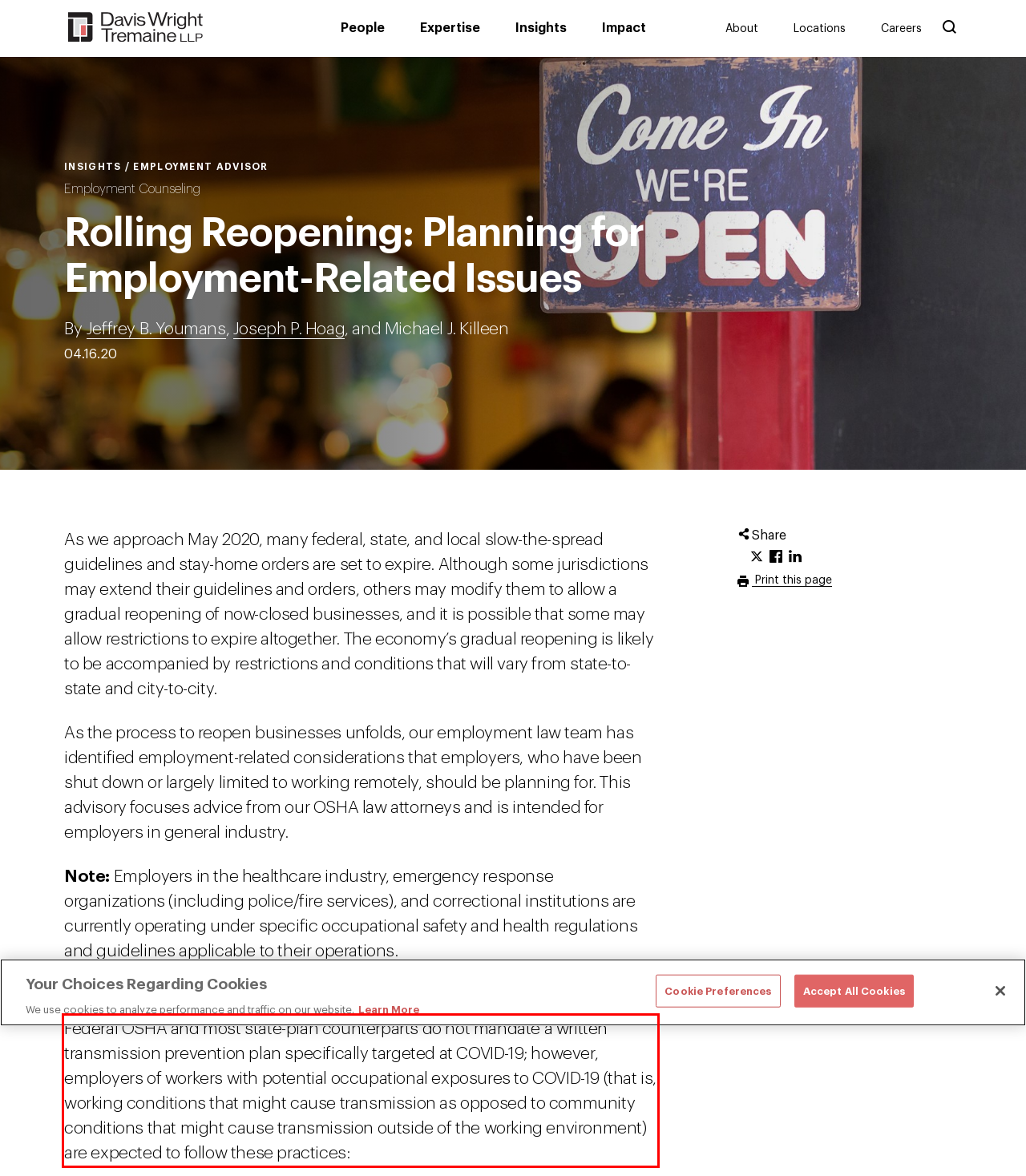You are provided with a screenshot of a webpage that includes a UI element enclosed in a red rectangle. Extract the text content inside this red rectangle.

Federal OSHA and most state-plan counterparts do not mandate a written transmission prevention plan specifically targeted at COVID-19; however, employers of workers with potential occupational exposures to COVID-19 (that is, working conditions that might cause transmission as opposed to community conditions that might cause transmission outside of the working environment) are expected to follow these practices: